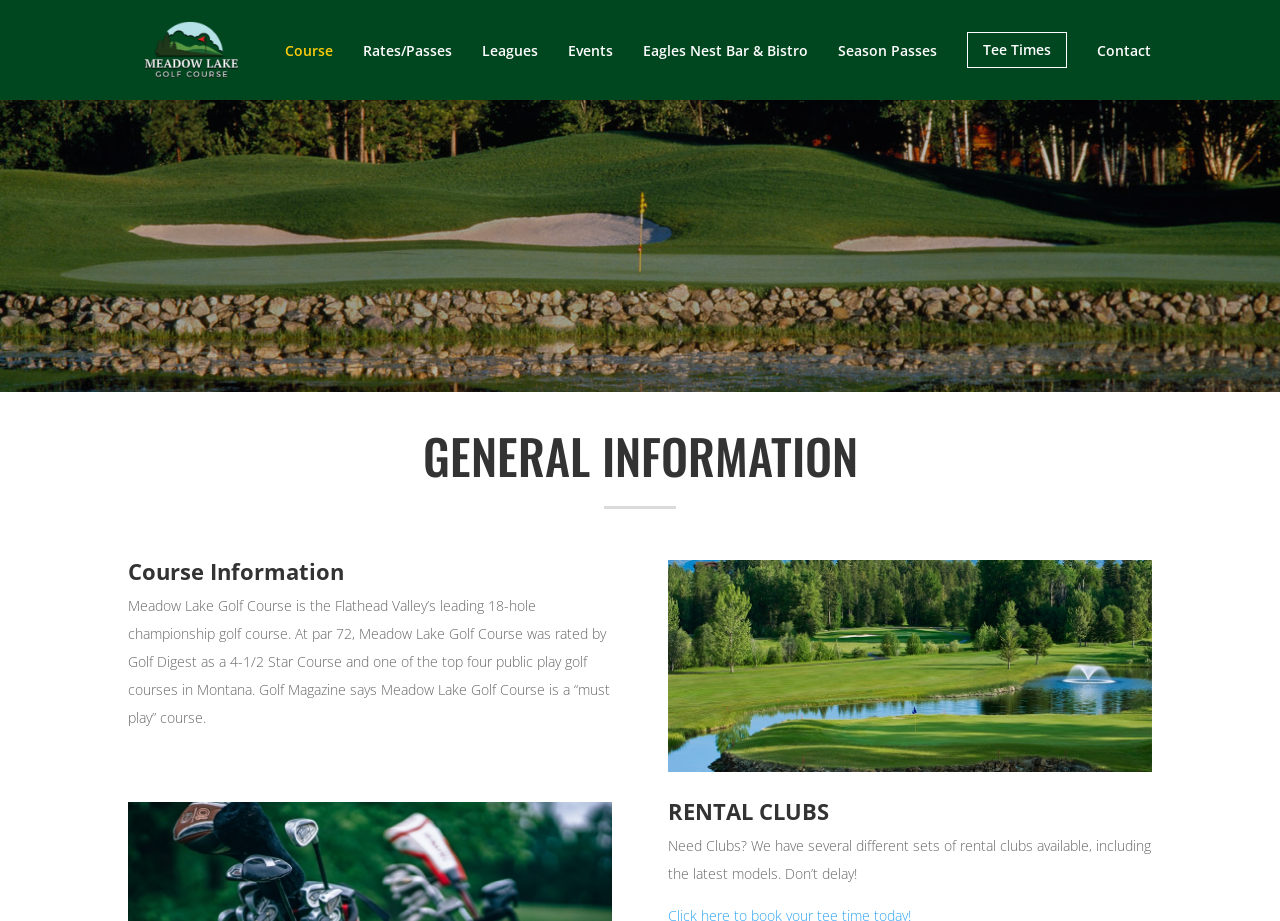Please identify the bounding box coordinates of the element's region that needs to be clicked to fulfill the following instruction: "Go to the 'Contents' section". The bounding box coordinates should consist of four float numbers between 0 and 1, i.e., [left, top, right, bottom].

None